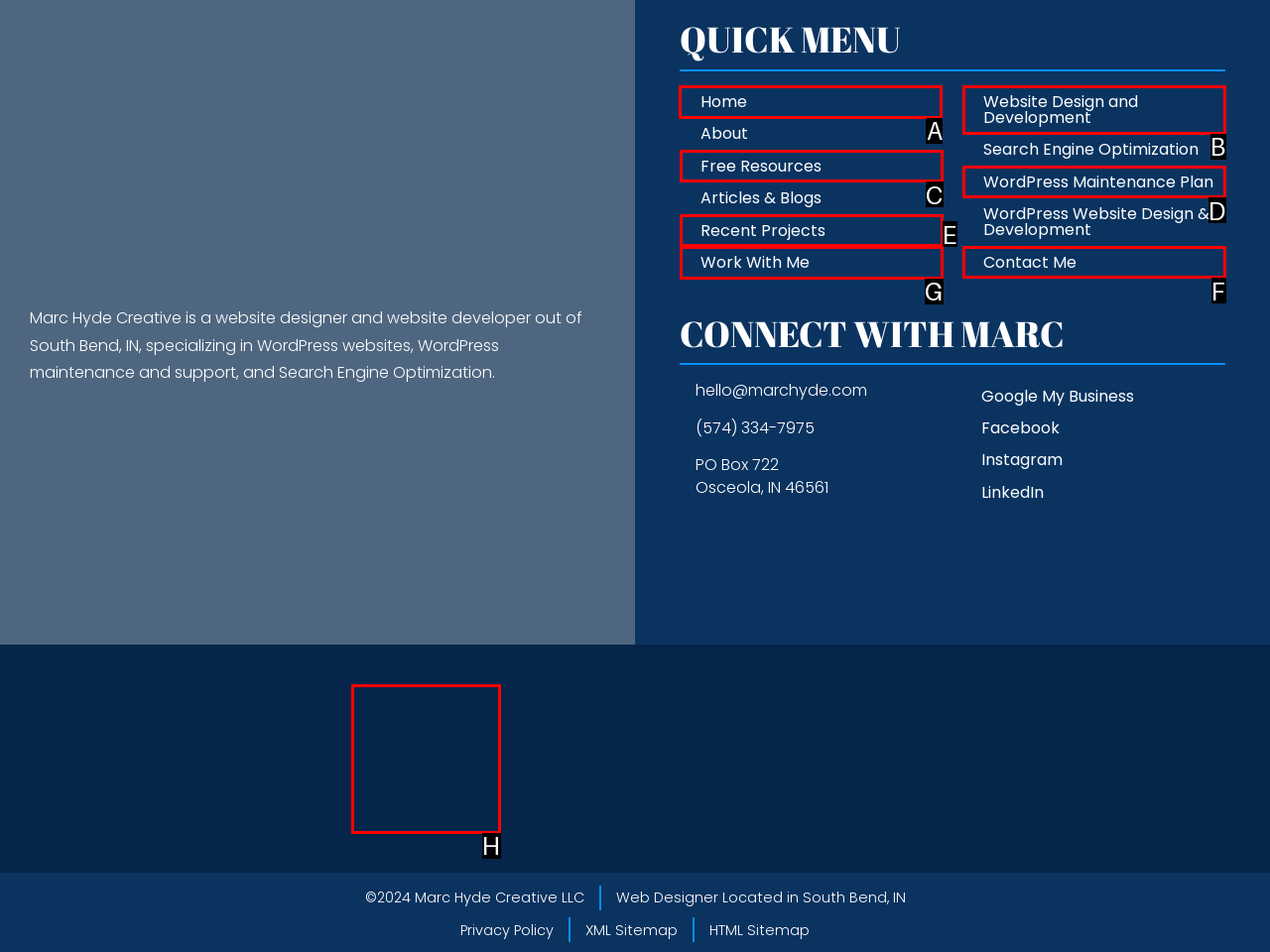Identify the letter of the correct UI element to fulfill the task: Click the 'Home' link from the given options in the screenshot.

A